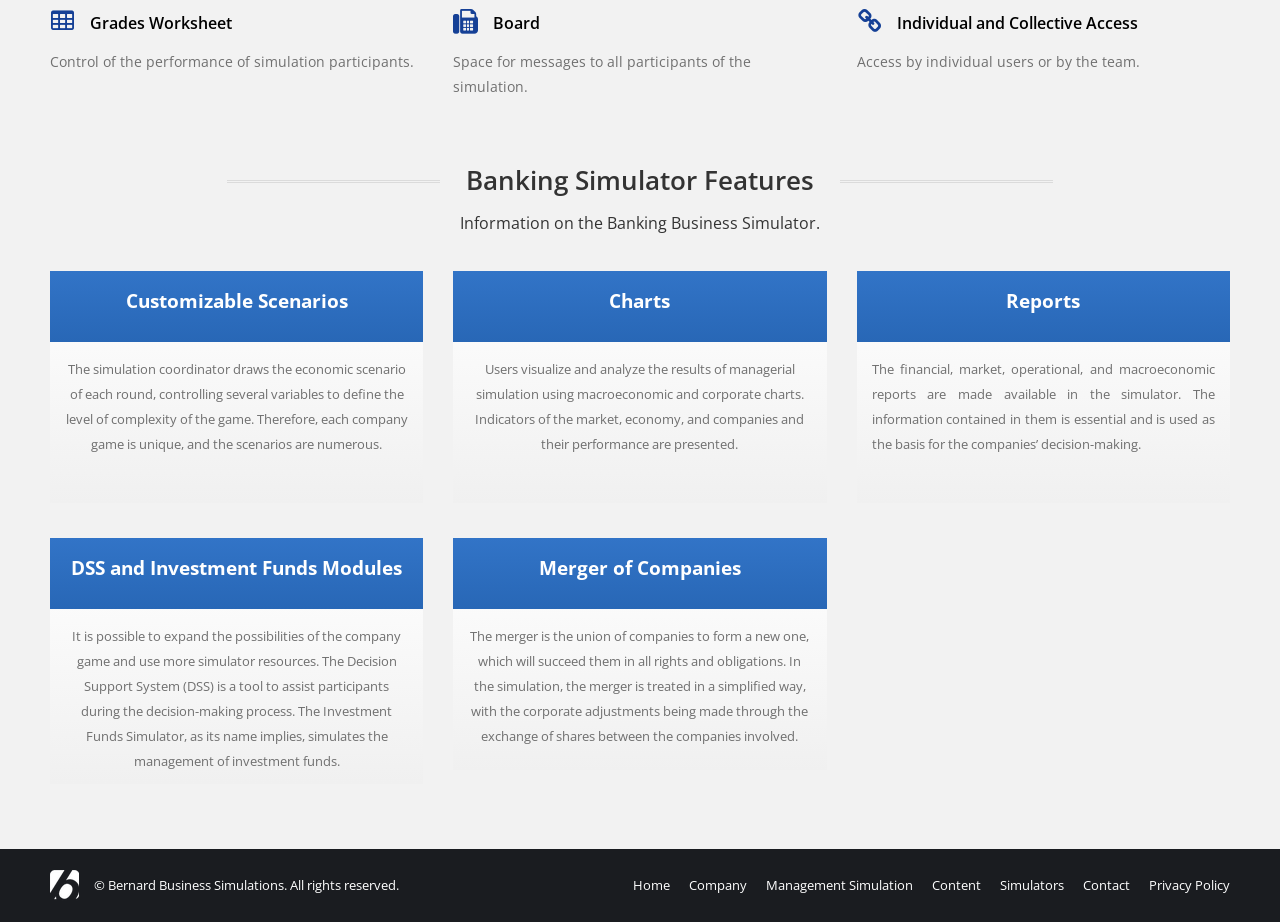Using the webpage screenshot and the element description Contact, determine the bounding box coordinates. Specify the coordinates in the format (top-left x, top-left y, bottom-right x, bottom-right y) with values ranging from 0 to 1.

[0.846, 0.948, 0.883, 0.973]